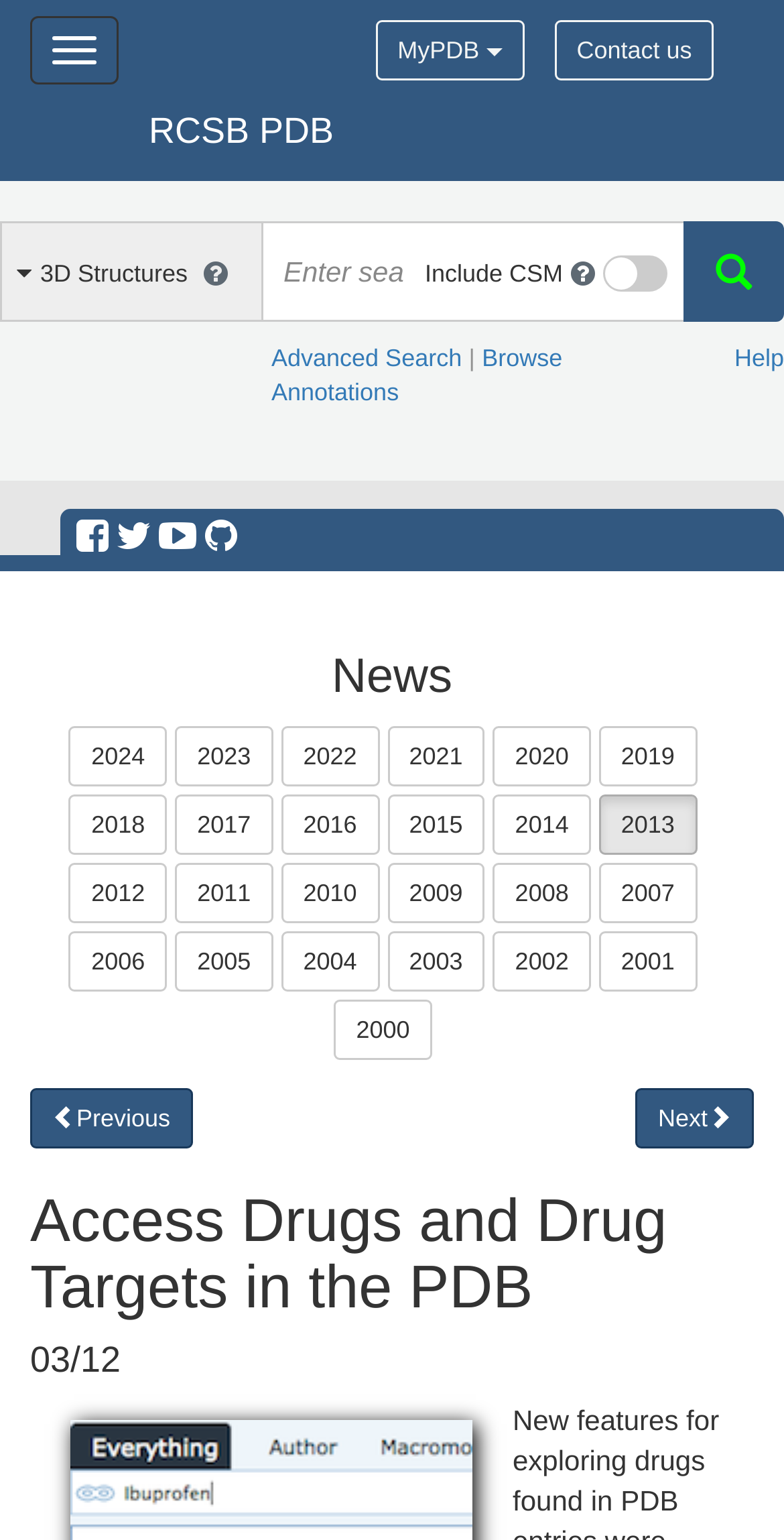Can you find the bounding box coordinates of the area I should click to execute the following instruction: "Search for a drug or target"?

[0.333, 0.144, 0.542, 0.209]